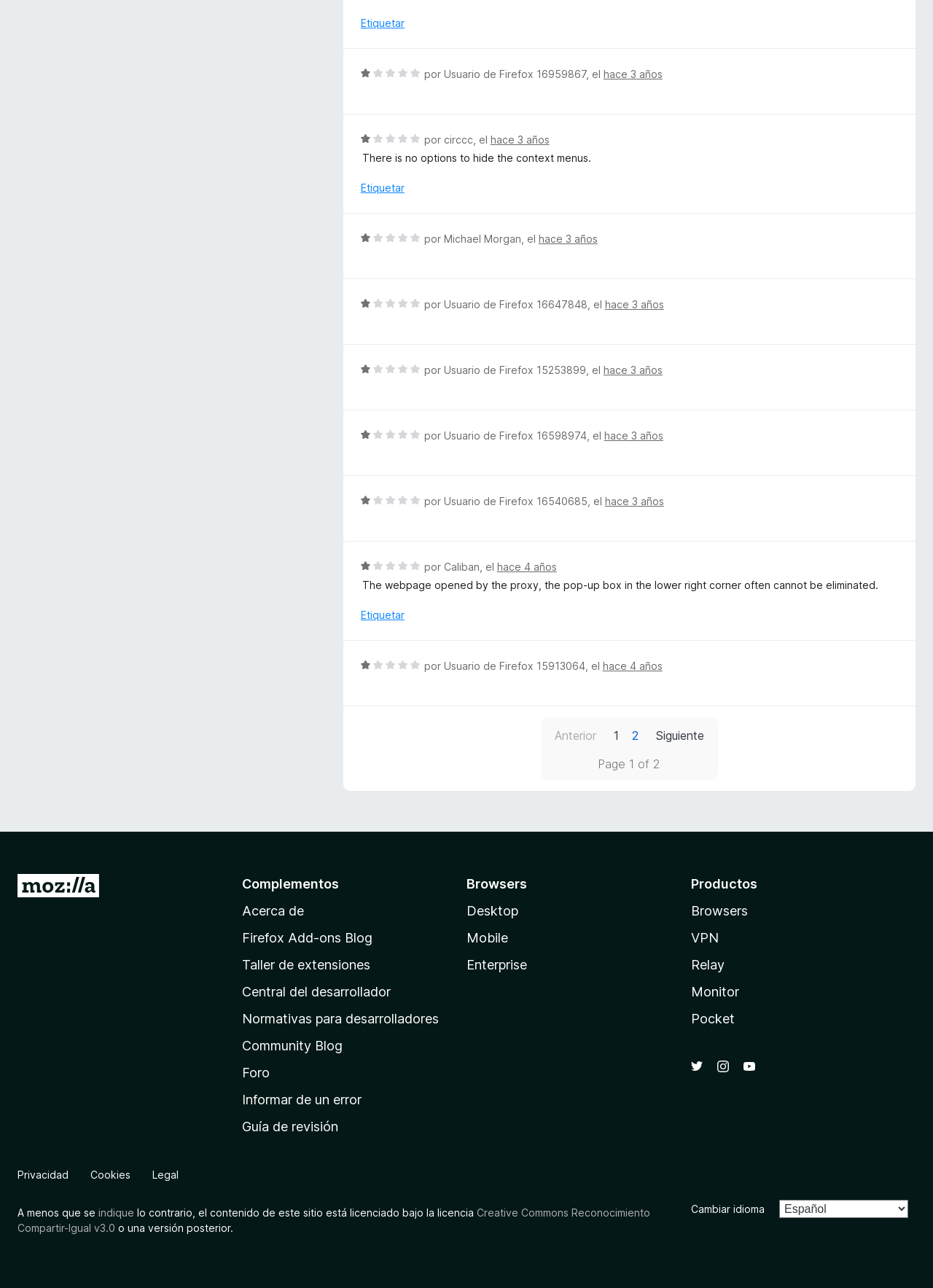What is the issue described by Michael Morgan? Based on the screenshot, please respond with a single word or phrase.

There is no options to hide the context menus.